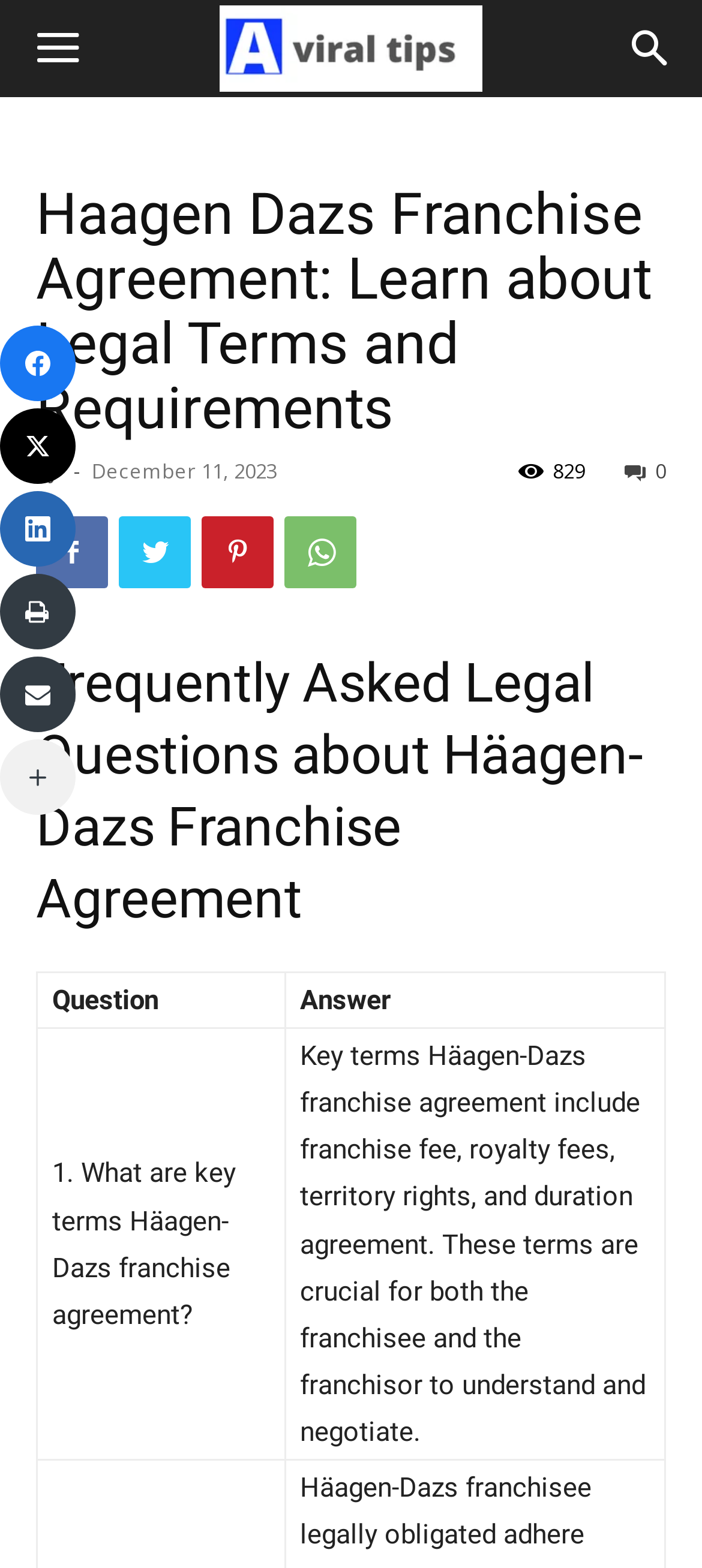For the given element description parent_node: More Networks, determine the bounding box coordinates of the UI element. The coordinates should follow the format (top-left x, top-left y, bottom-right x, bottom-right y) and be within the range of 0 to 1.

[0.0, 0.472, 0.108, 0.52]